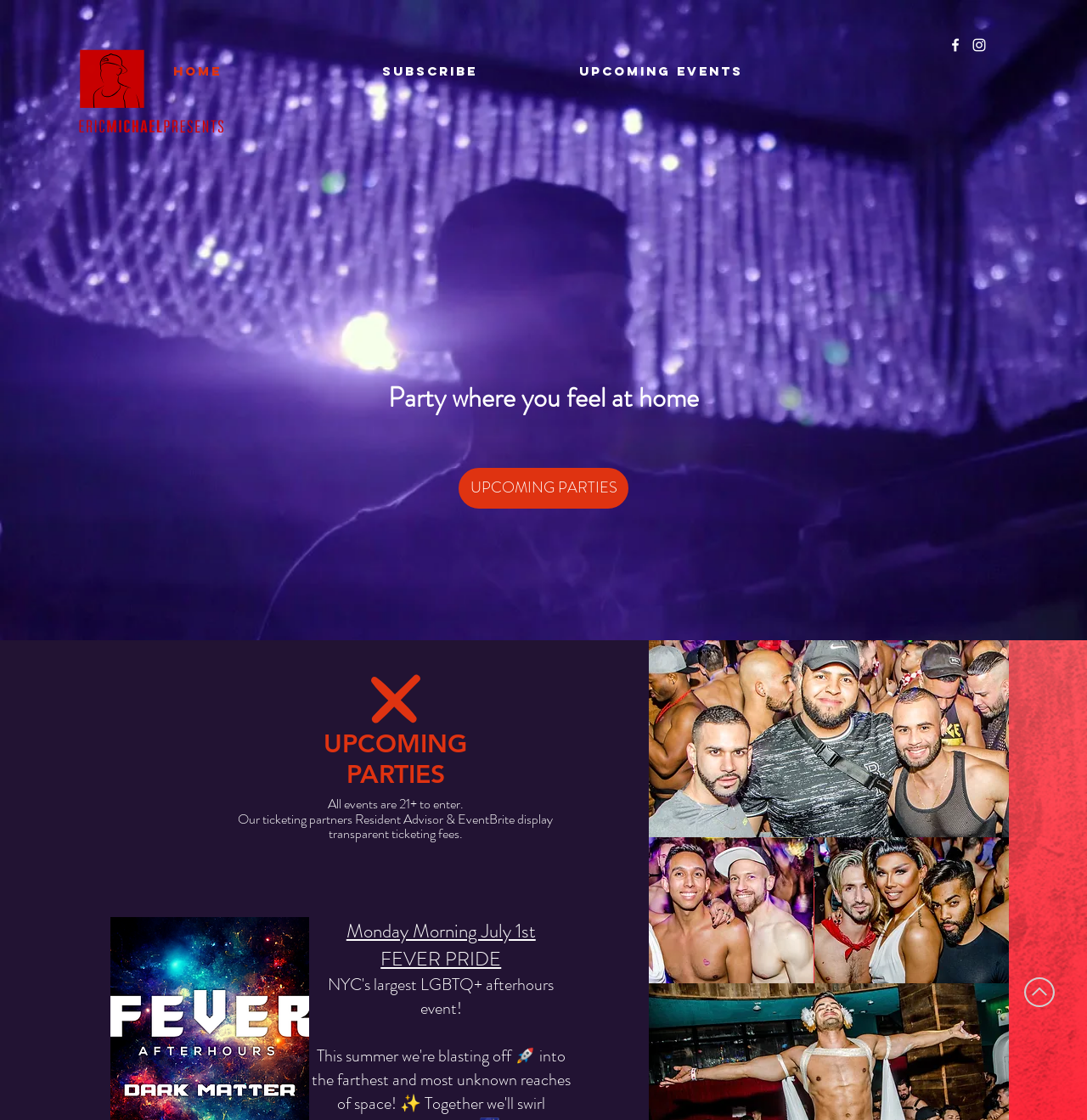How many images are there on the webpage?
Please provide a comprehensive and detailed answer to the question.

There are three images on the webpage, which are located at the bottom of the page. These images are labeled as 'DSC_1110.jpg', 'DSC_1399.jpeg', and 'DSC_1148_edited.jpg', and appear to be related to the events or parties hosted by the website.